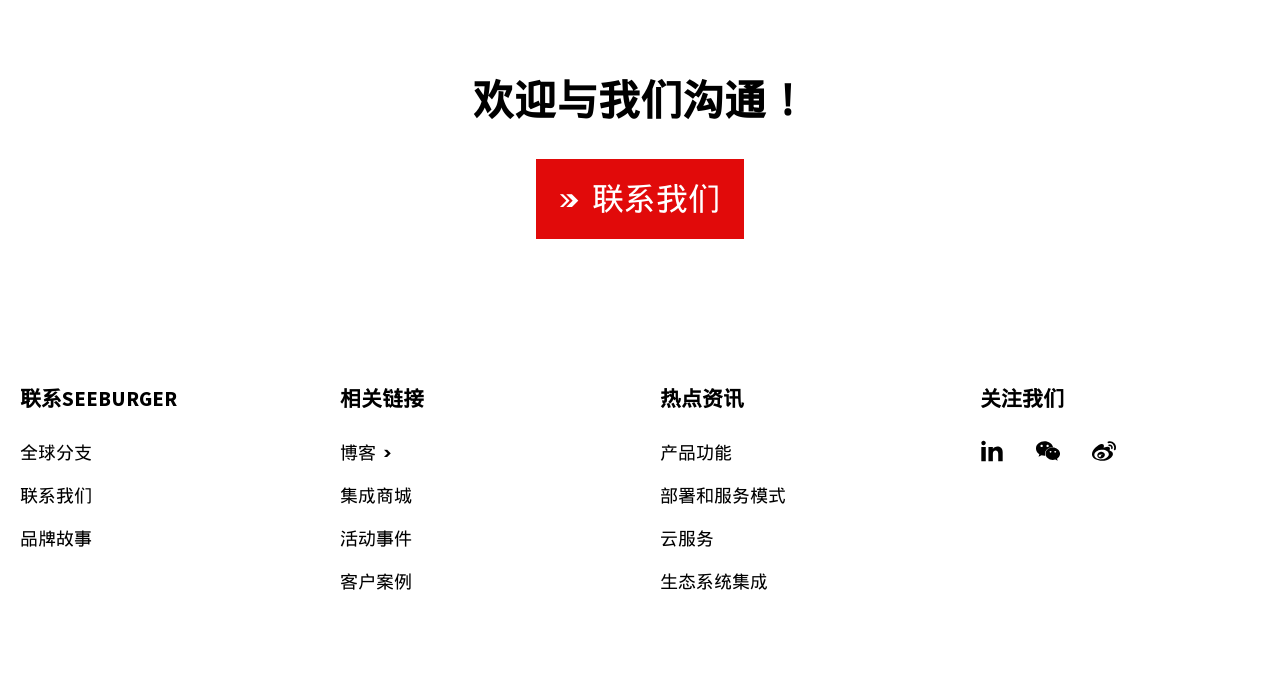Highlight the bounding box coordinates of the element you need to click to perform the following instruction: "Visit the ABOUT page."

None